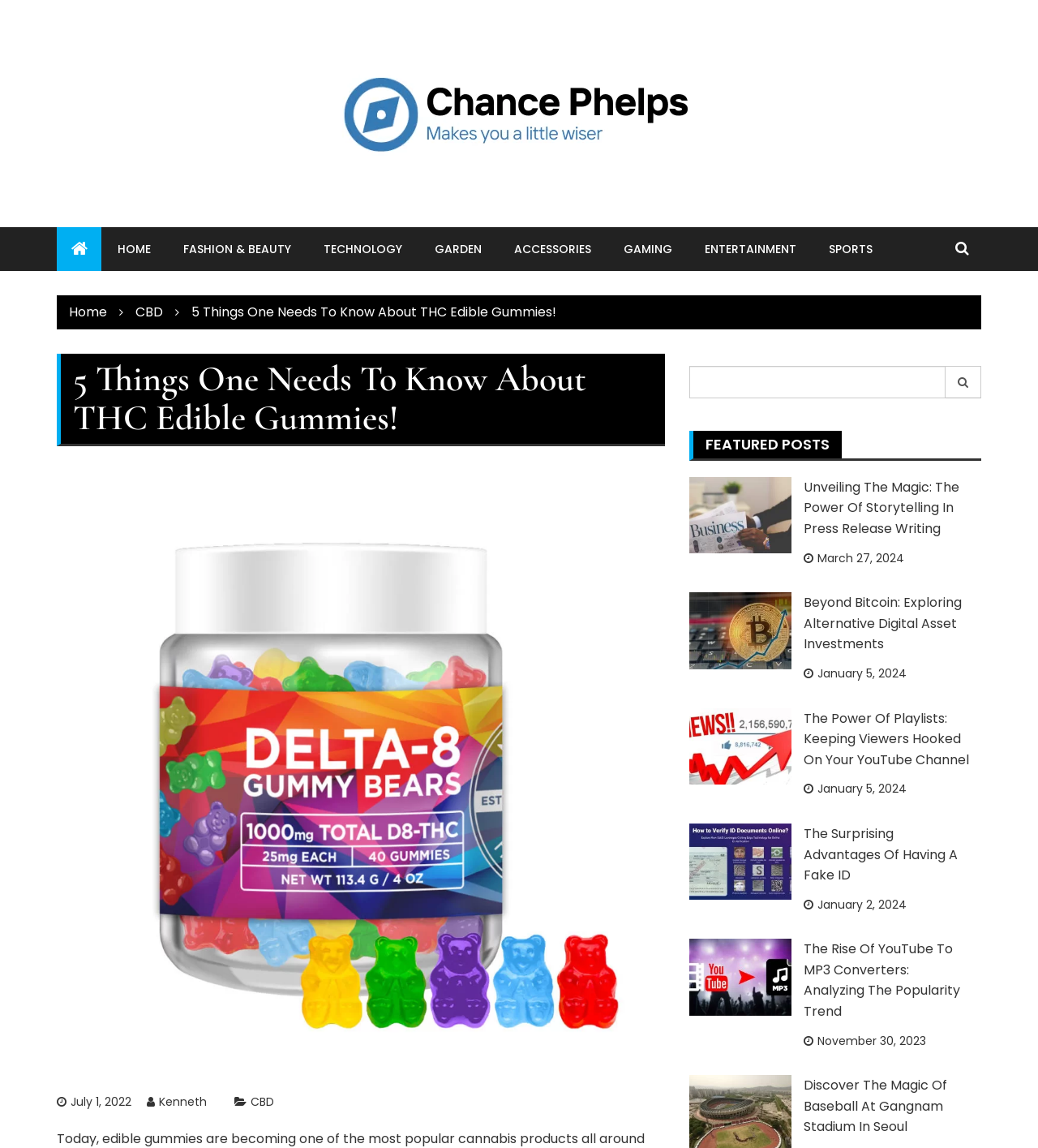What is the category of the article 'Unveiling The Magic: The Power Of Storytelling In Press Release Writing'?
Please ensure your answer is as detailed and informative as possible.

I found the category by looking at the navigation links at the top of the page and finding the 'ENTERTAINMENT' link, which is likely the category of the article since it is a featured post.